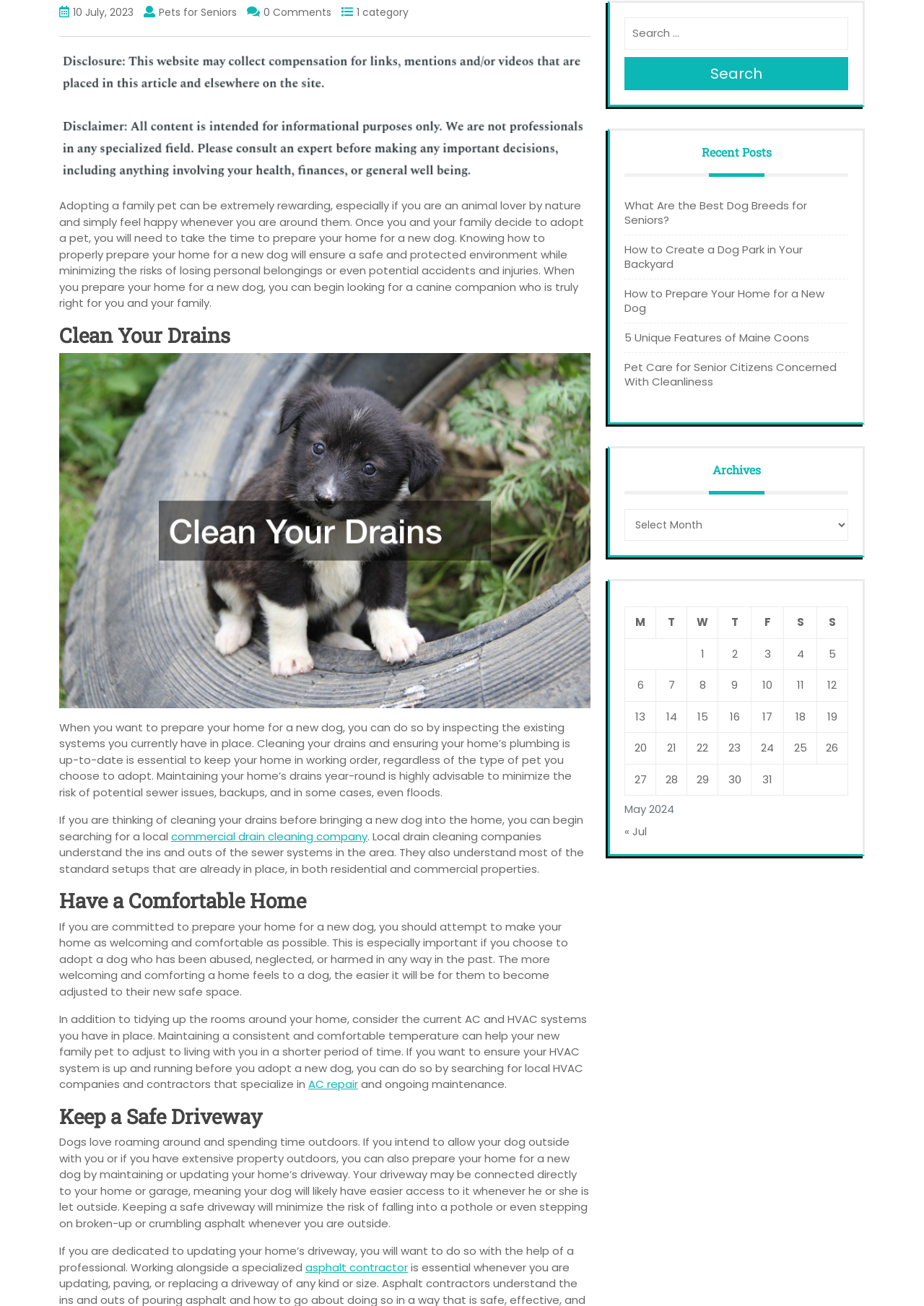Provide the bounding box coordinates of the HTML element this sentence describes: "commercial drain cleaning company".

[0.185, 0.634, 0.398, 0.646]